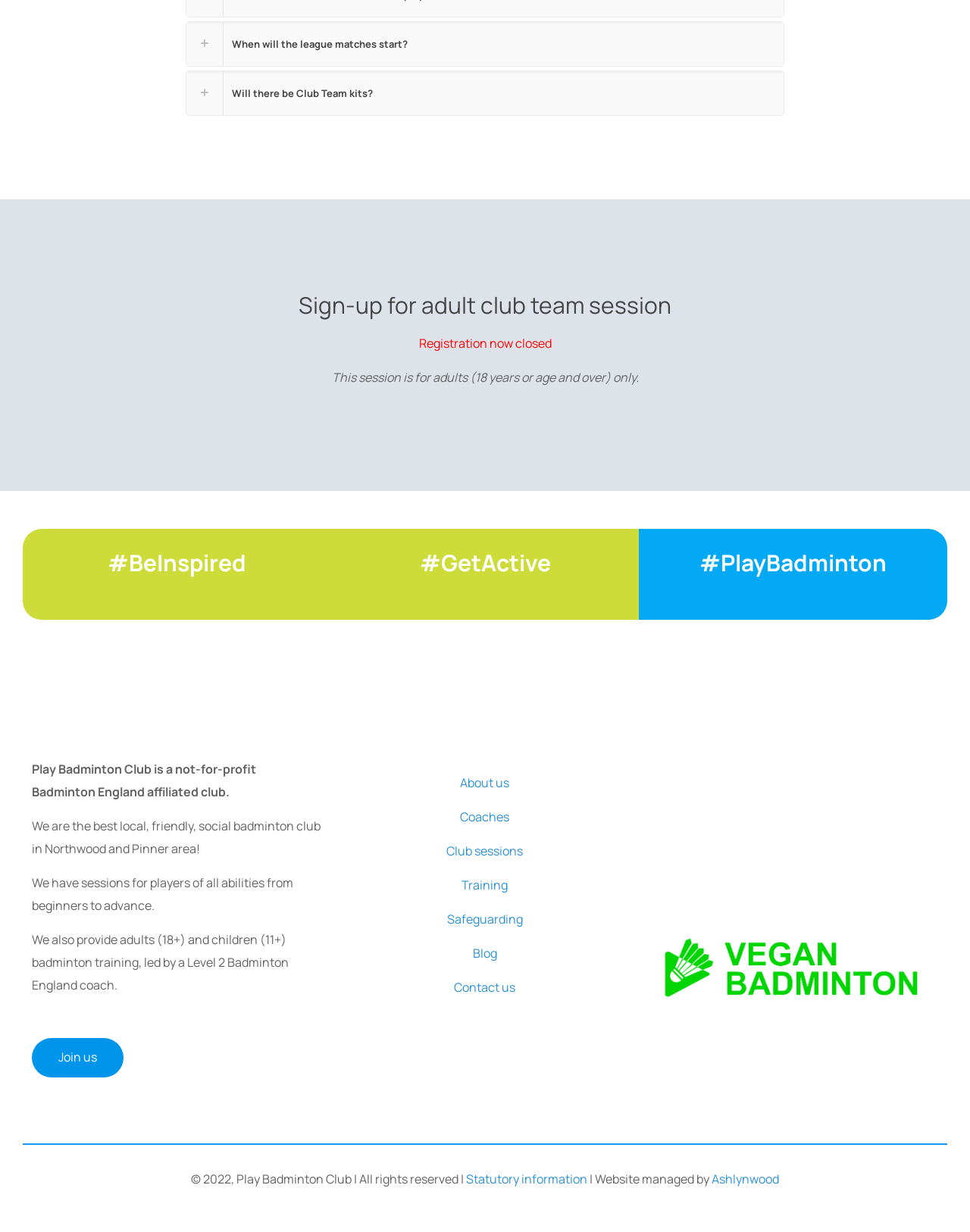What is the purpose of the Play Badminton Club?
Using the picture, provide a one-word or short phrase answer.

To provide badminton training and sessions